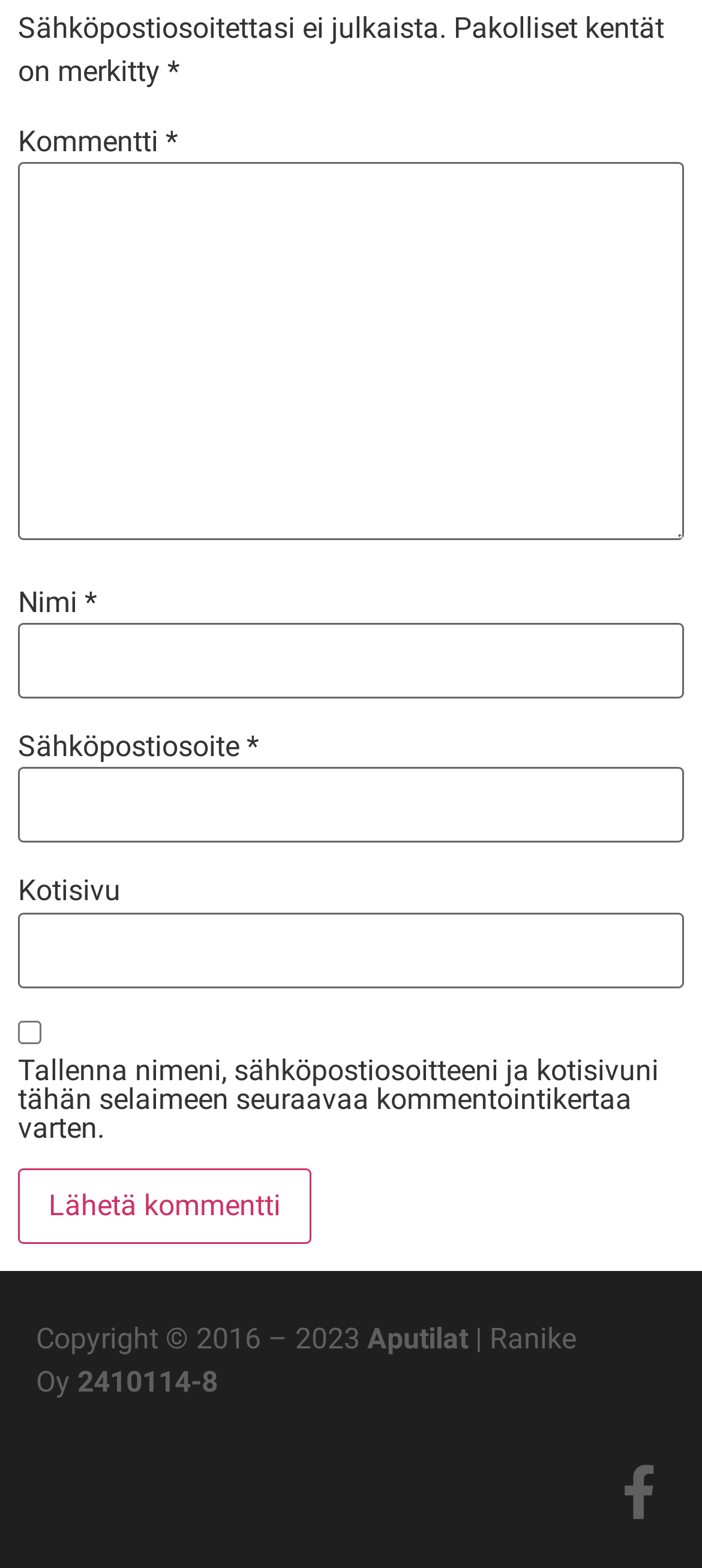Given the element description, predict the bounding box coordinates in the format (top-left x, top-left y, bottom-right x, bottom-right y), using floating point numbers between 0 and 1: parent_node: Nimi * name="author"

[0.026, 0.397, 0.974, 0.445]